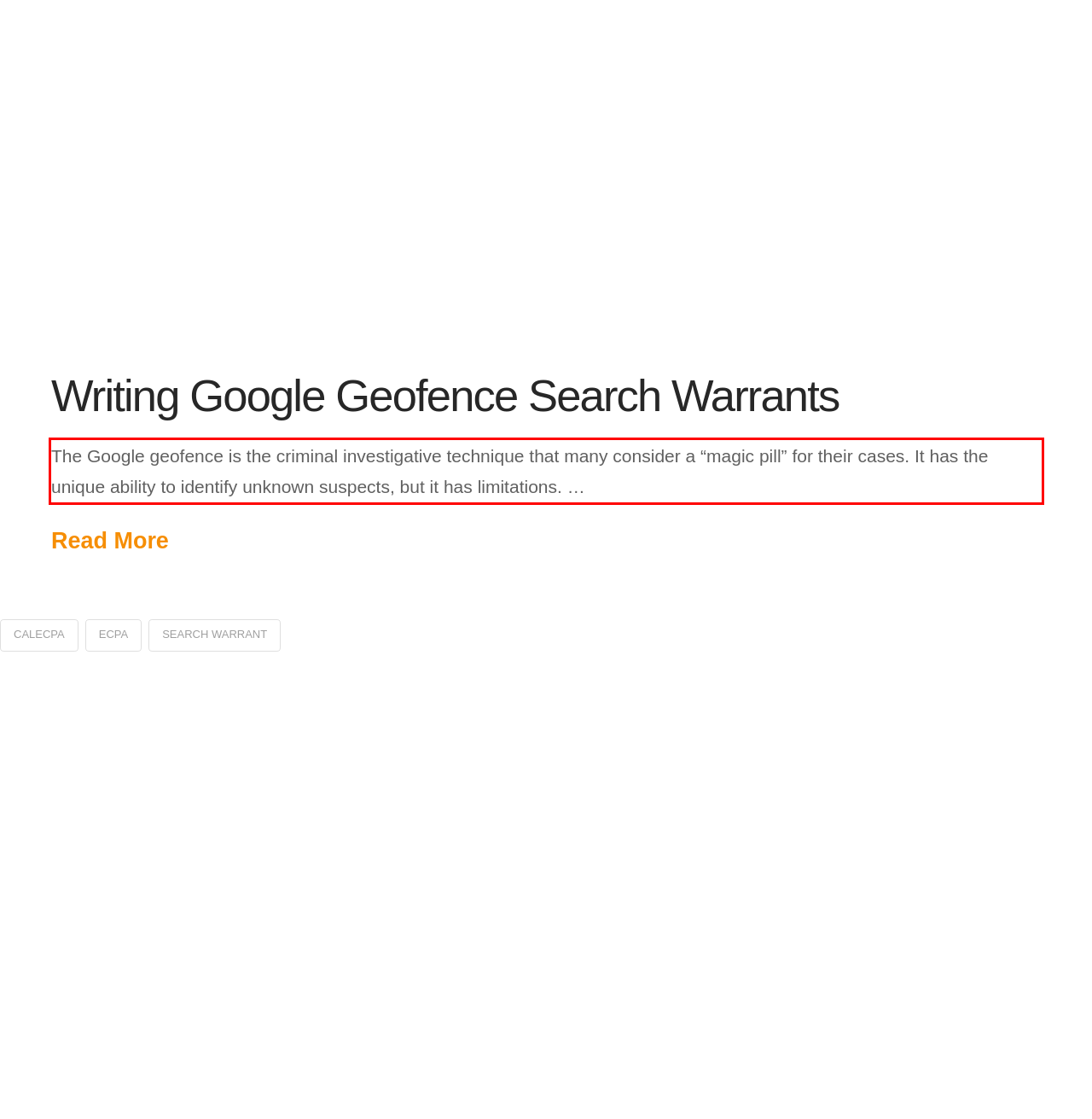Please identify and extract the text from the UI element that is surrounded by a red bounding box in the provided webpage screenshot.

The Google geofence is the criminal investigative technique that many consider a “magic pill” for their cases. It has the unique ability to identify unknown suspects, but it has limitations. …